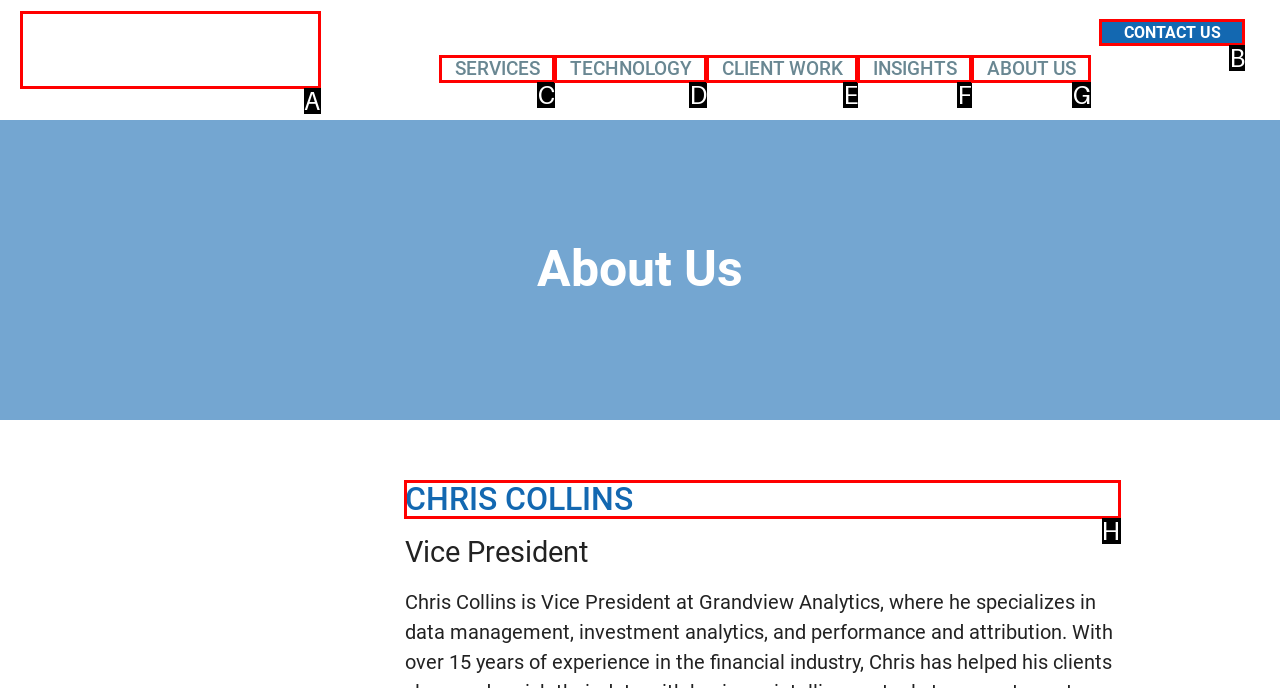To achieve the task: read about Chris Collins, indicate the letter of the correct choice from the provided options.

H